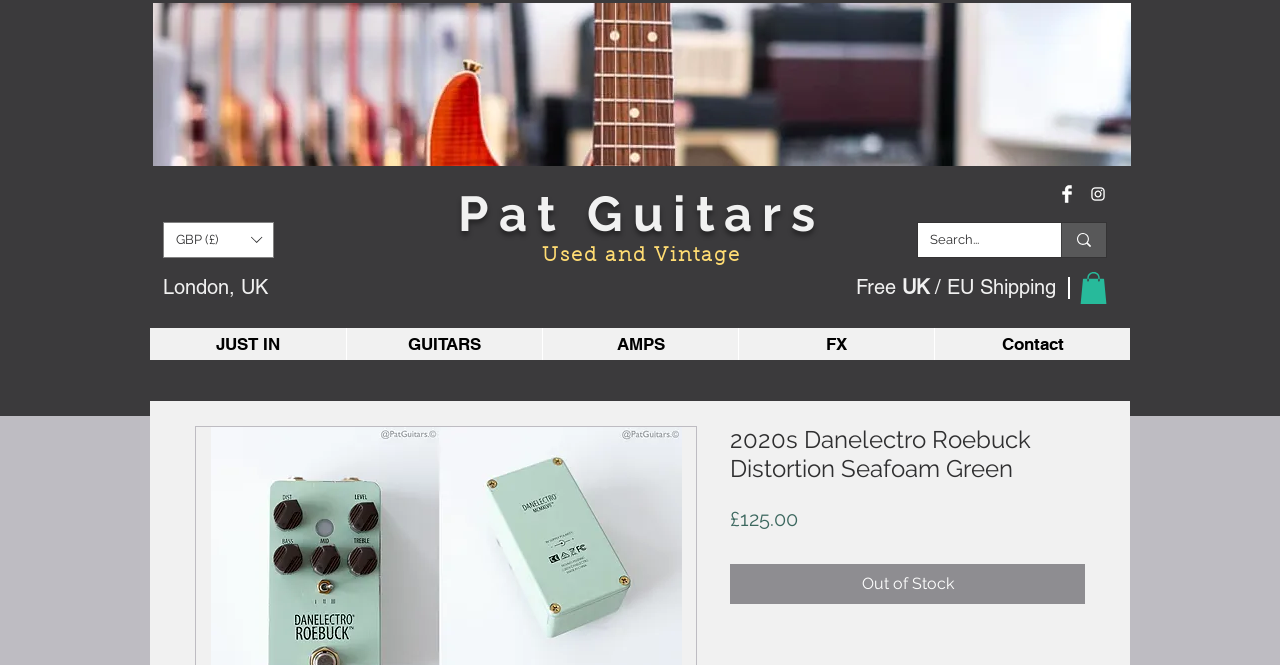Provide a single word or phrase to answer the given question: 
What is the price of the 2020s Danelectro Roebuck Distortion Seafoam Green?

£125.00